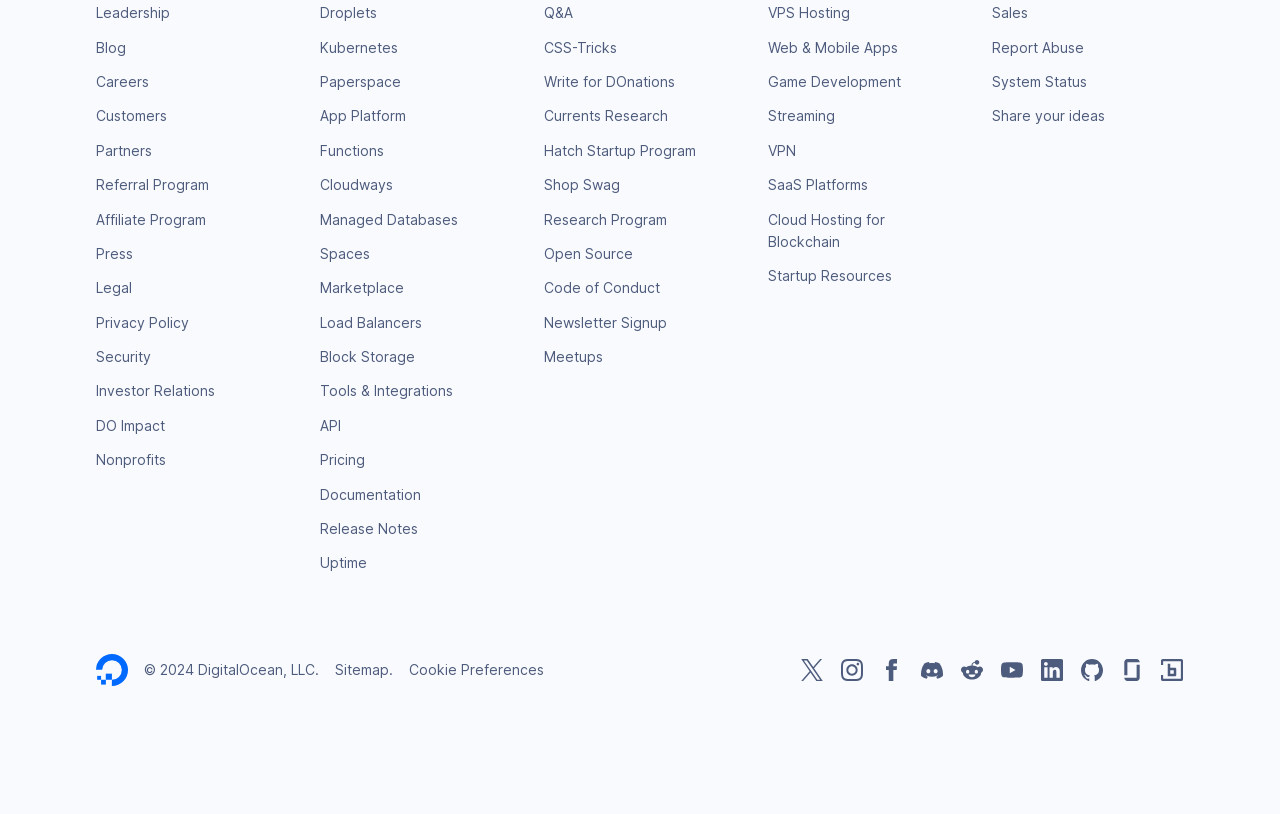Answer the question using only one word or a concise phrase: What is the purpose of the 'Cookie Preferences' link?

opens a dedicated popup modal window